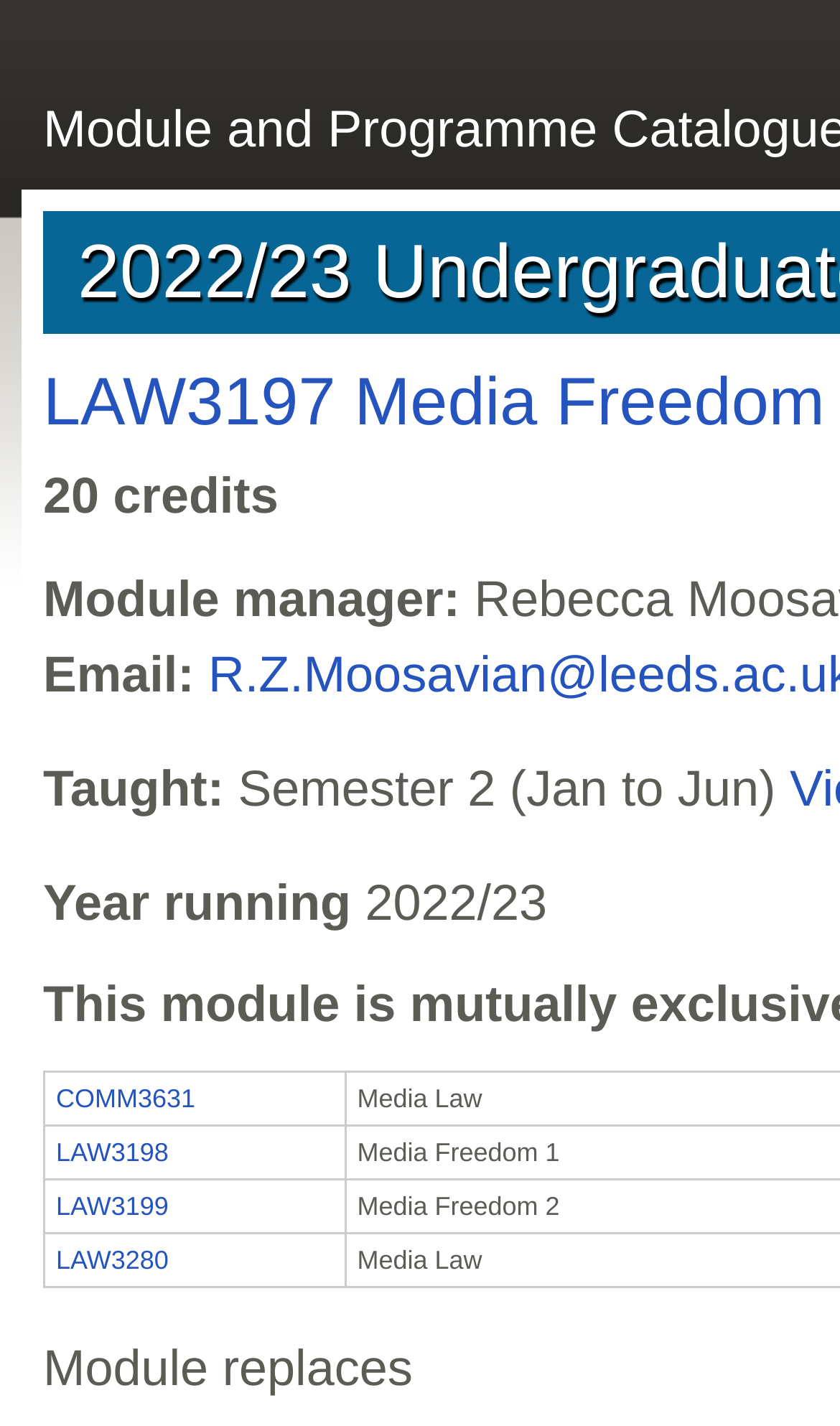Please respond to the question using a single word or phrase:
What is the year running for the modules?

2022/23